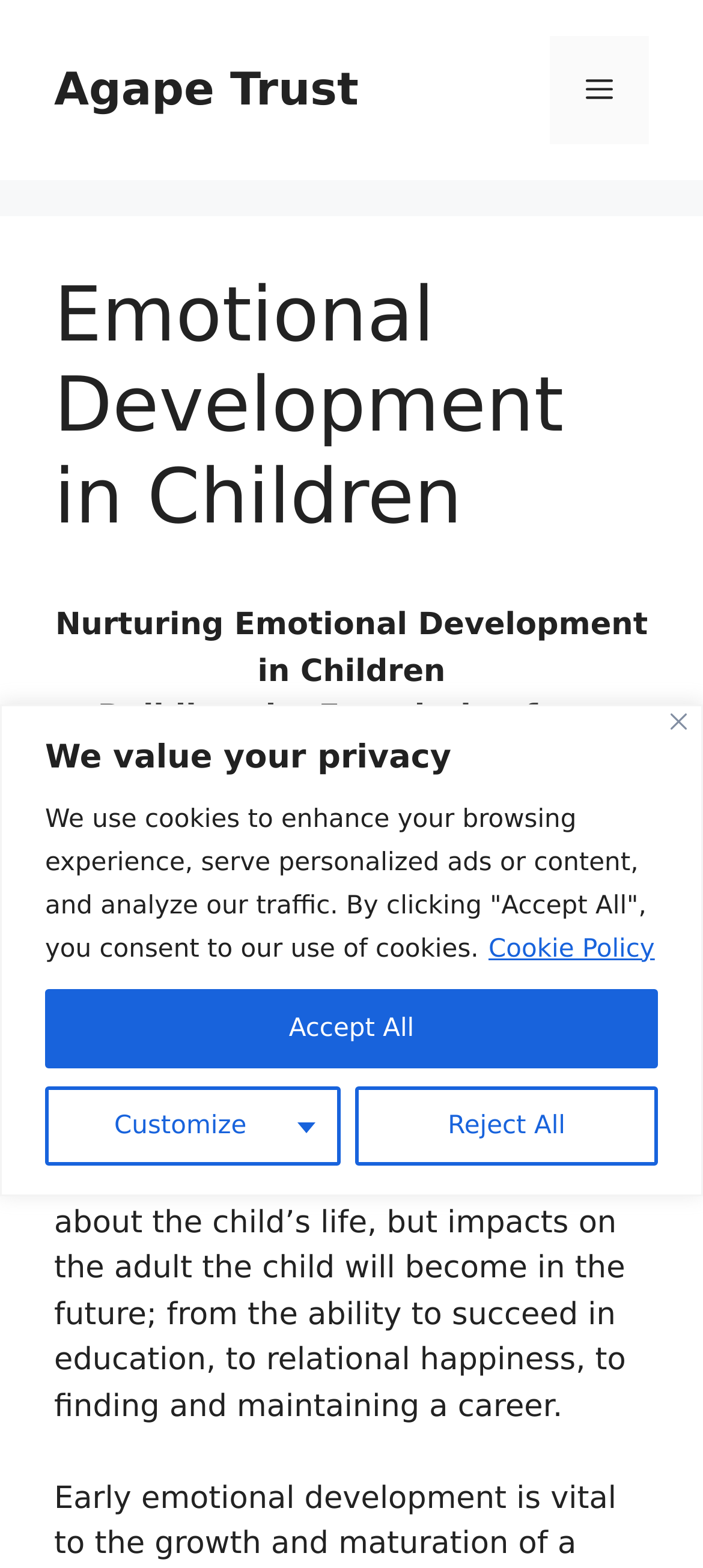Determine the bounding box coordinates of the region I should click to achieve the following instruction: "Submit your email information". Ensure the bounding box coordinates are four float numbers between 0 and 1, i.e., [left, top, right, bottom].

None